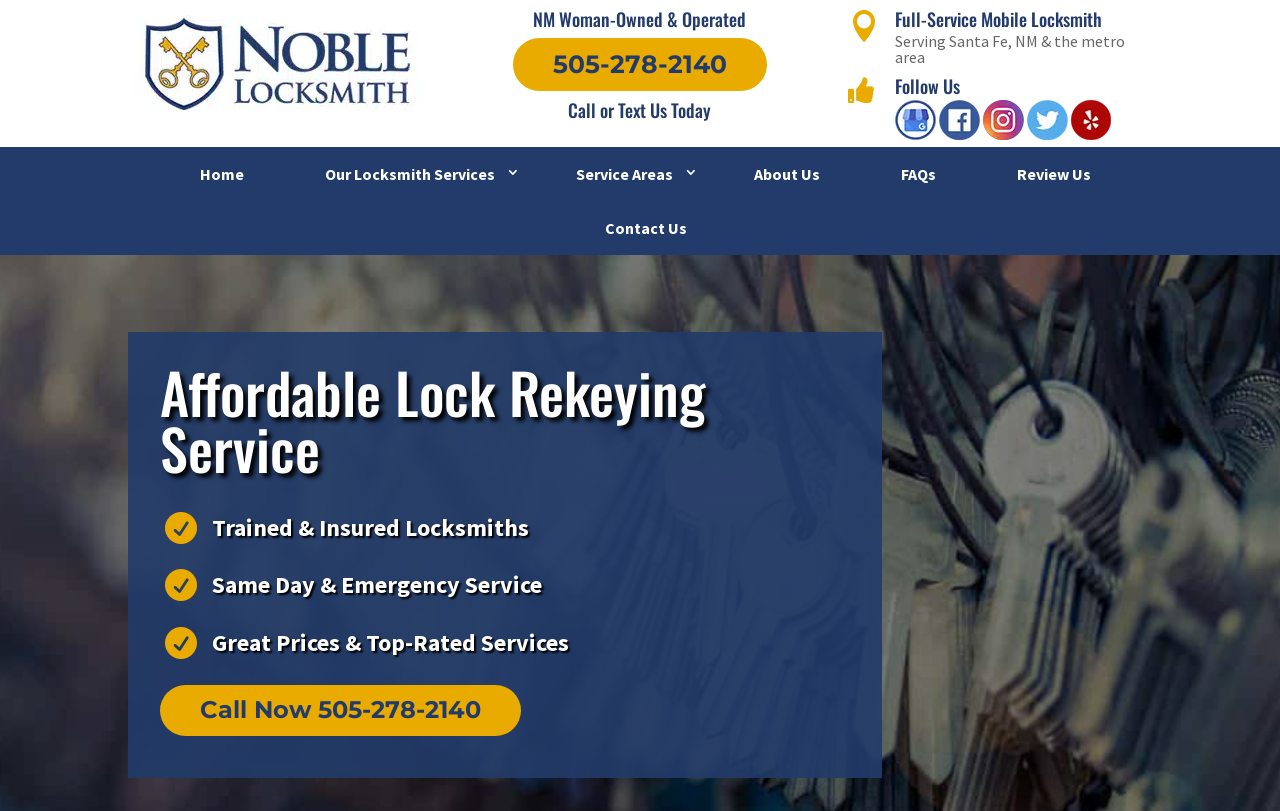Show me the bounding box coordinates of the clickable region to achieve the task as per the instruction: "Go to the Home page".

[0.129, 0.181, 0.218, 0.248]